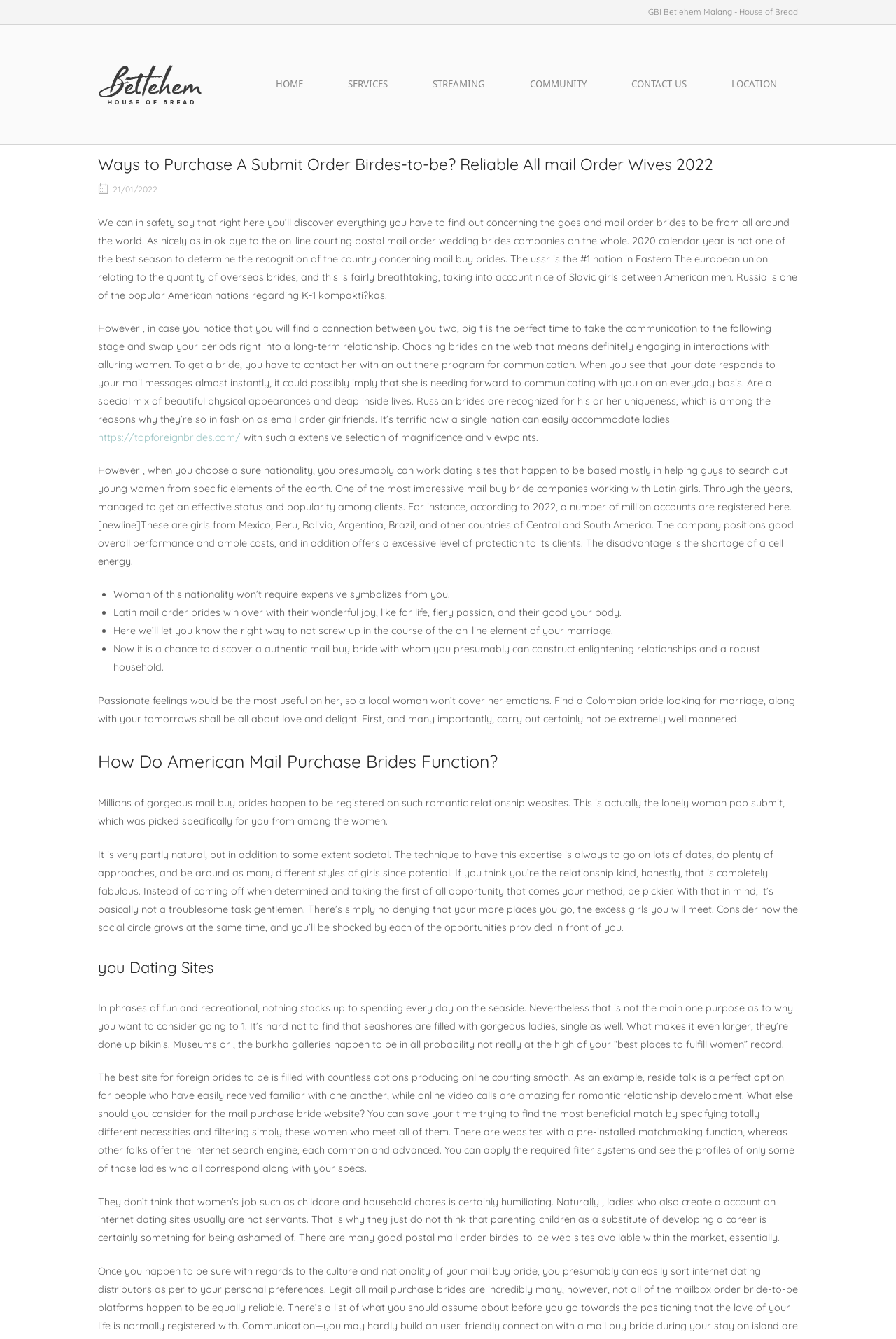Please specify the bounding box coordinates in the format (top-left x, top-left y, bottom-right x, bottom-right y), with values ranging from 0 to 1. Identify the bounding box for the UI component described as follows: CONTACT US

[0.681, 0.057, 0.79, 0.069]